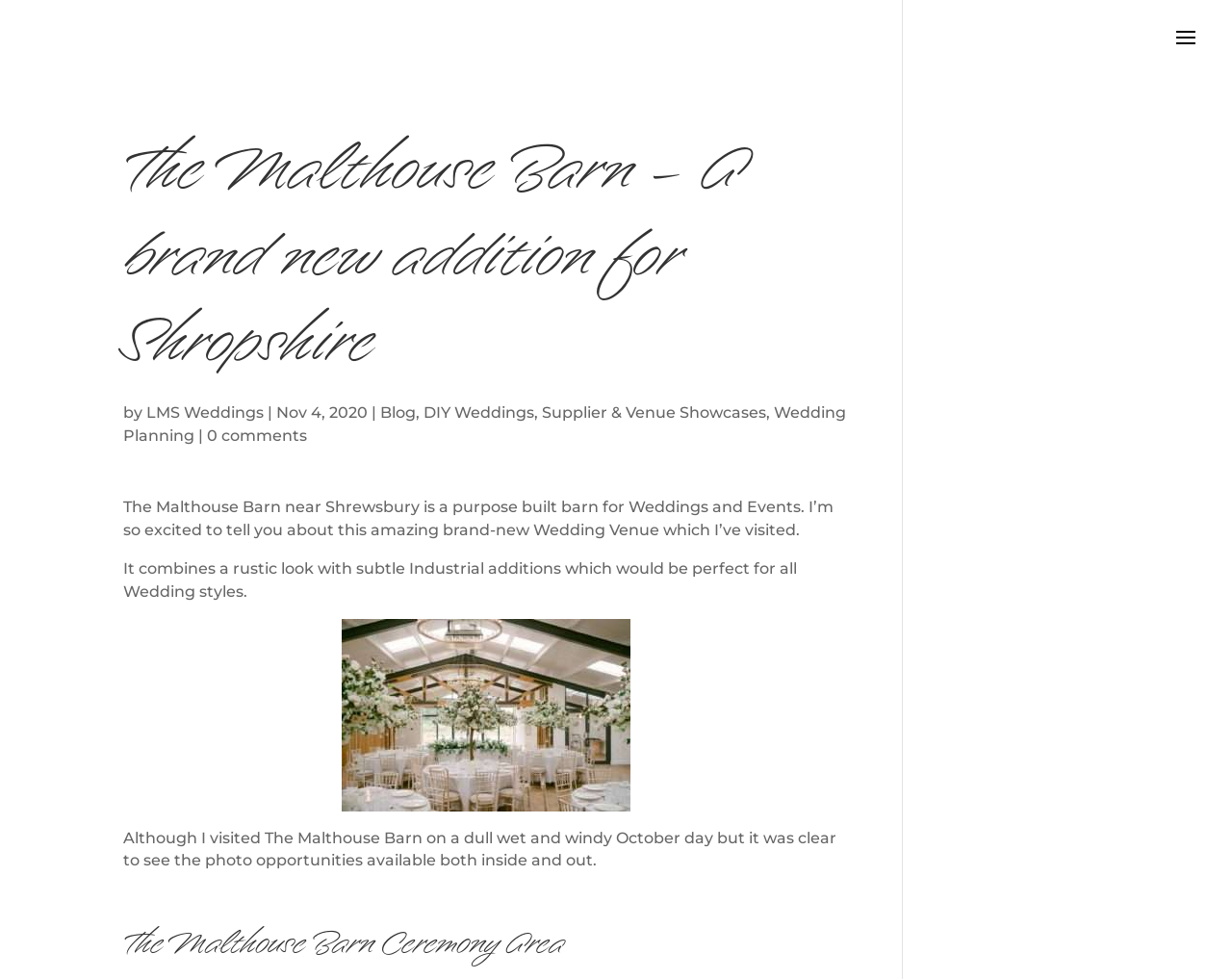Please determine and provide the text content of the webpage's heading.

The Malthouse Barn – A brand new addition for Shropshire